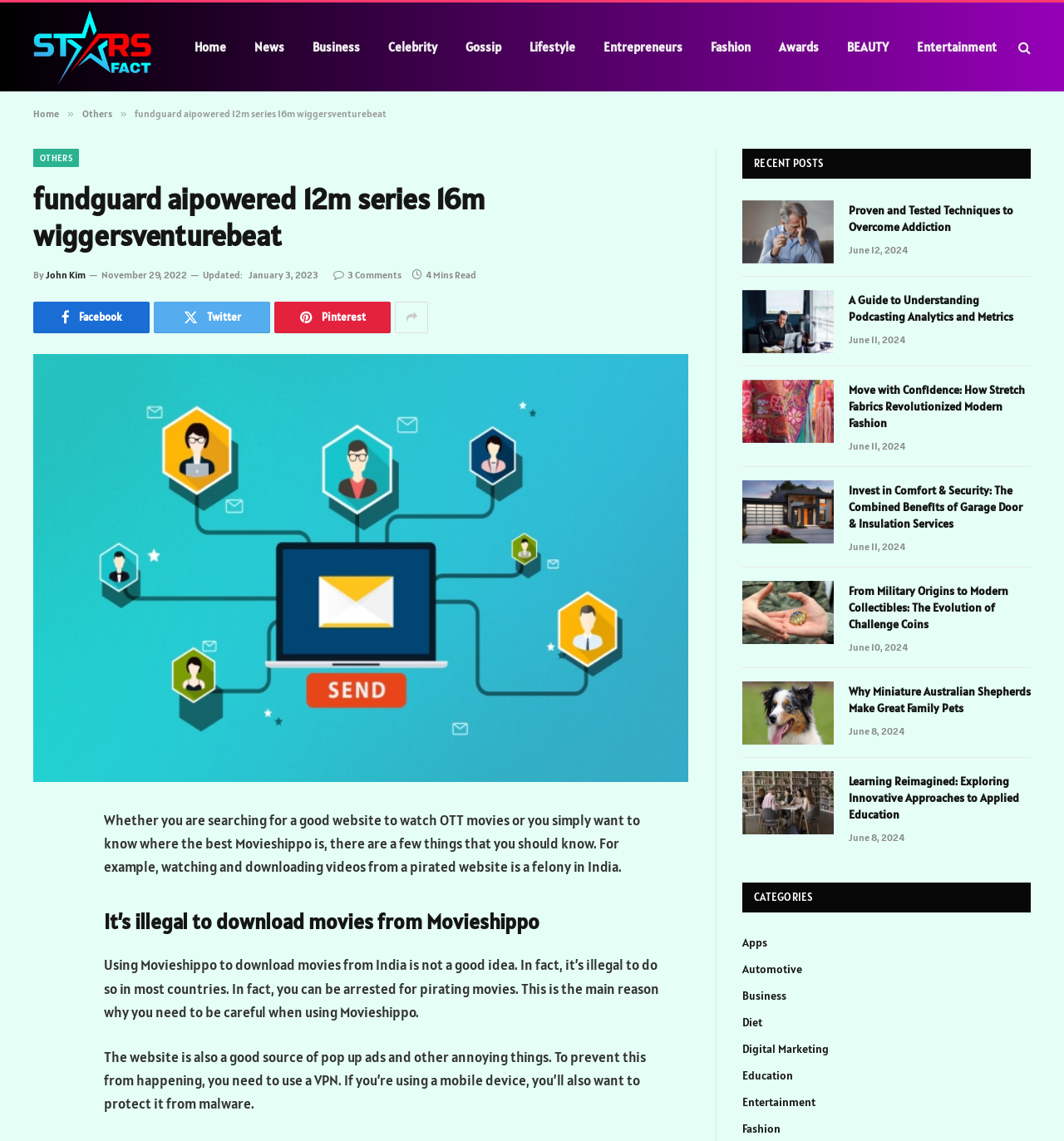Identify the bounding box coordinates of the section that should be clicked to achieve the task described: "Read the article 'Proven and Tested Techniques to Overcome Addiction'".

[0.698, 0.176, 0.969, 0.231]